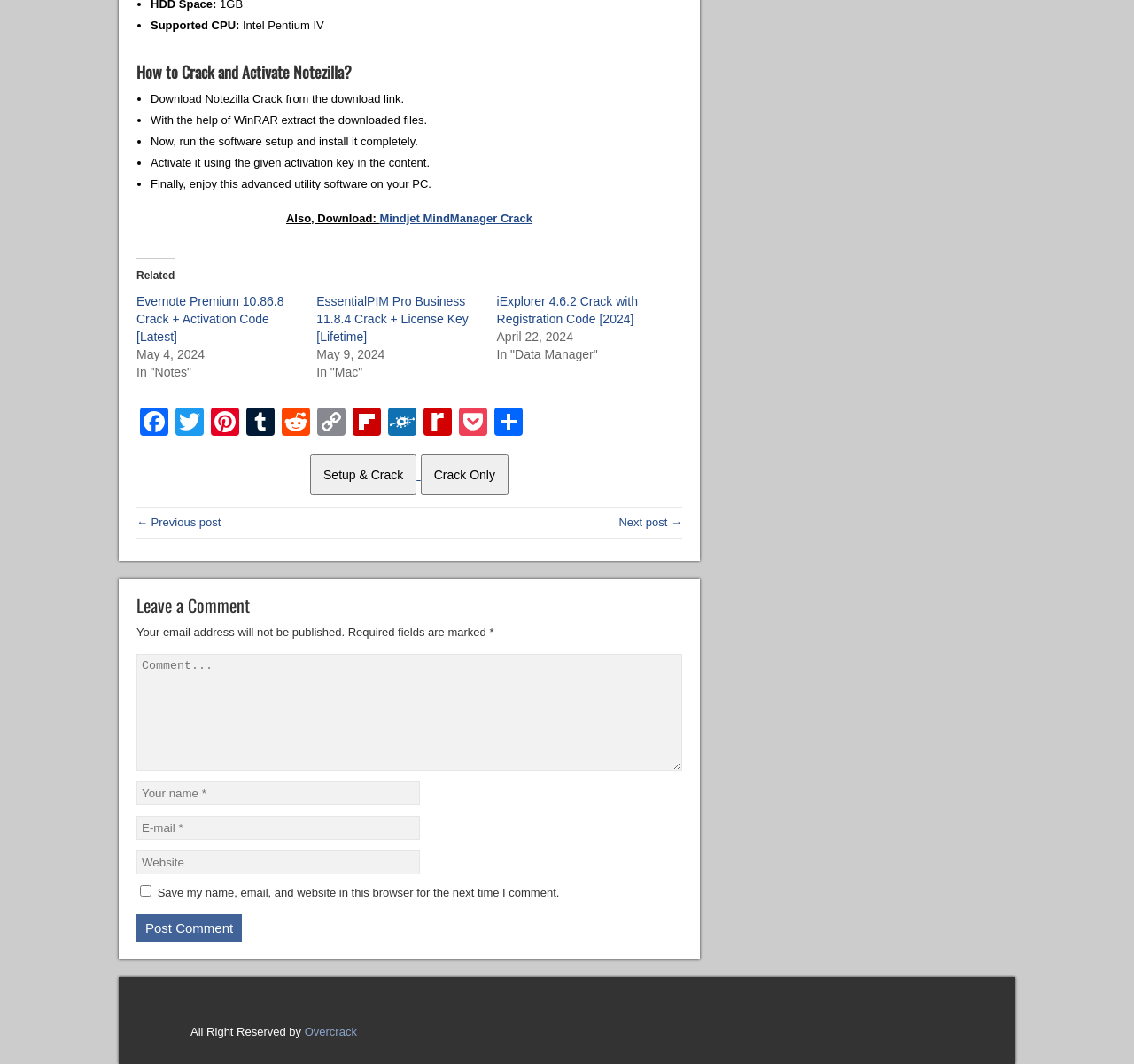Locate the bounding box coordinates of the element I should click to achieve the following instruction: "Click the 'Setup & Crack' button.".

[0.273, 0.427, 0.367, 0.466]